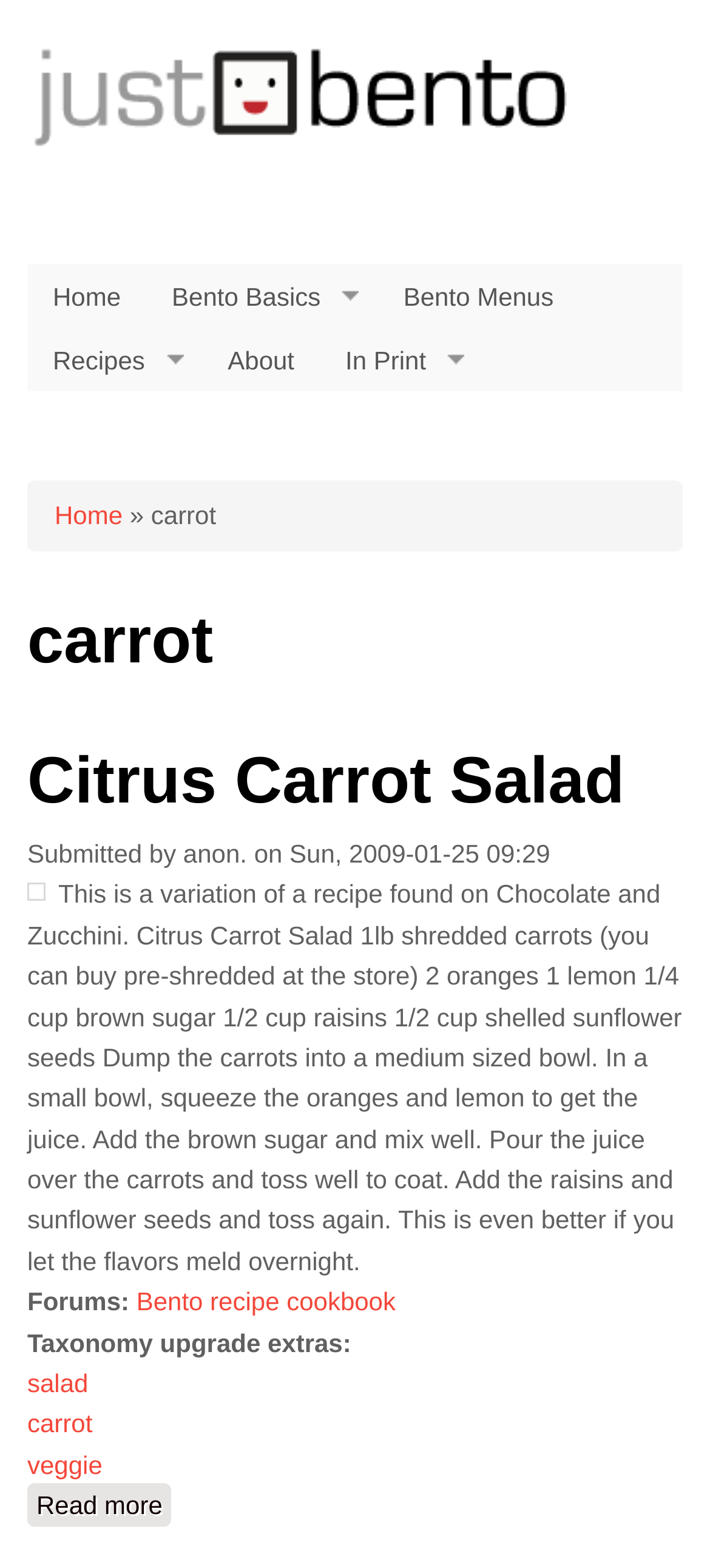From the element description Home, predict the bounding box coordinates of the UI element. The coordinates must be specified in the format (top-left x, top-left y, bottom-right x, bottom-right y) and should be within the 0 to 1 range.

[0.077, 0.32, 0.173, 0.338]